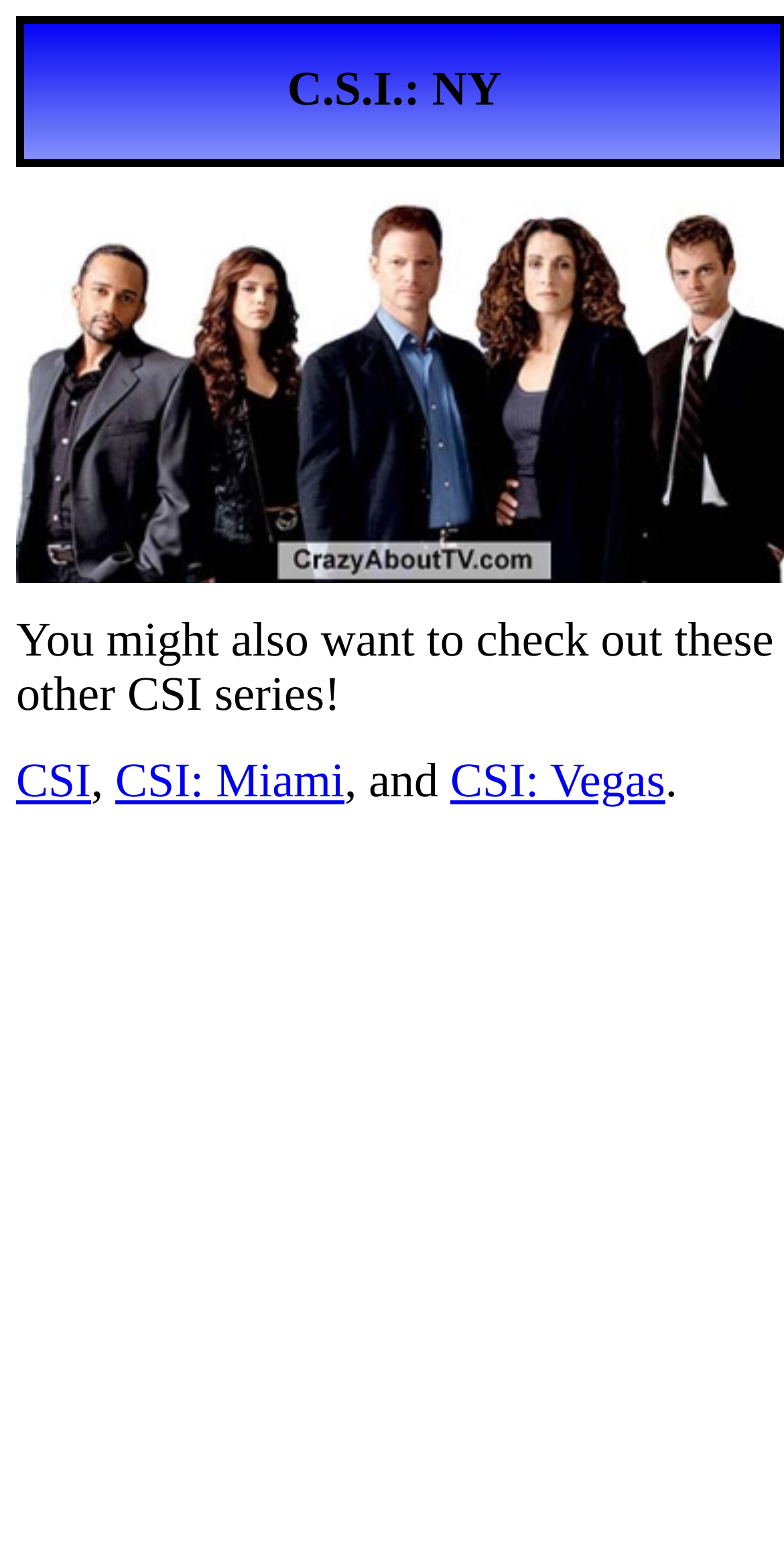Give a detailed account of the webpage's layout and content.

The webpage is about the TV show "C.S.I.: NY" on CBS. At the top, there is a prominent heading with the title "C.S.I.: NY". Below the title, there is a section with a table layout, which takes up most of the top area of the page. 

In the middle of the page, there is a paragraph of text that suggests checking out other CSI series, followed by links to "CSI", "CSI: Miami", and "CSI: Vegas", separated by commas and a period. These links are aligned horizontally and are positioned near the middle of the page.

At the bottom of the page, there is a large advertisement that spans the entire width of the page.